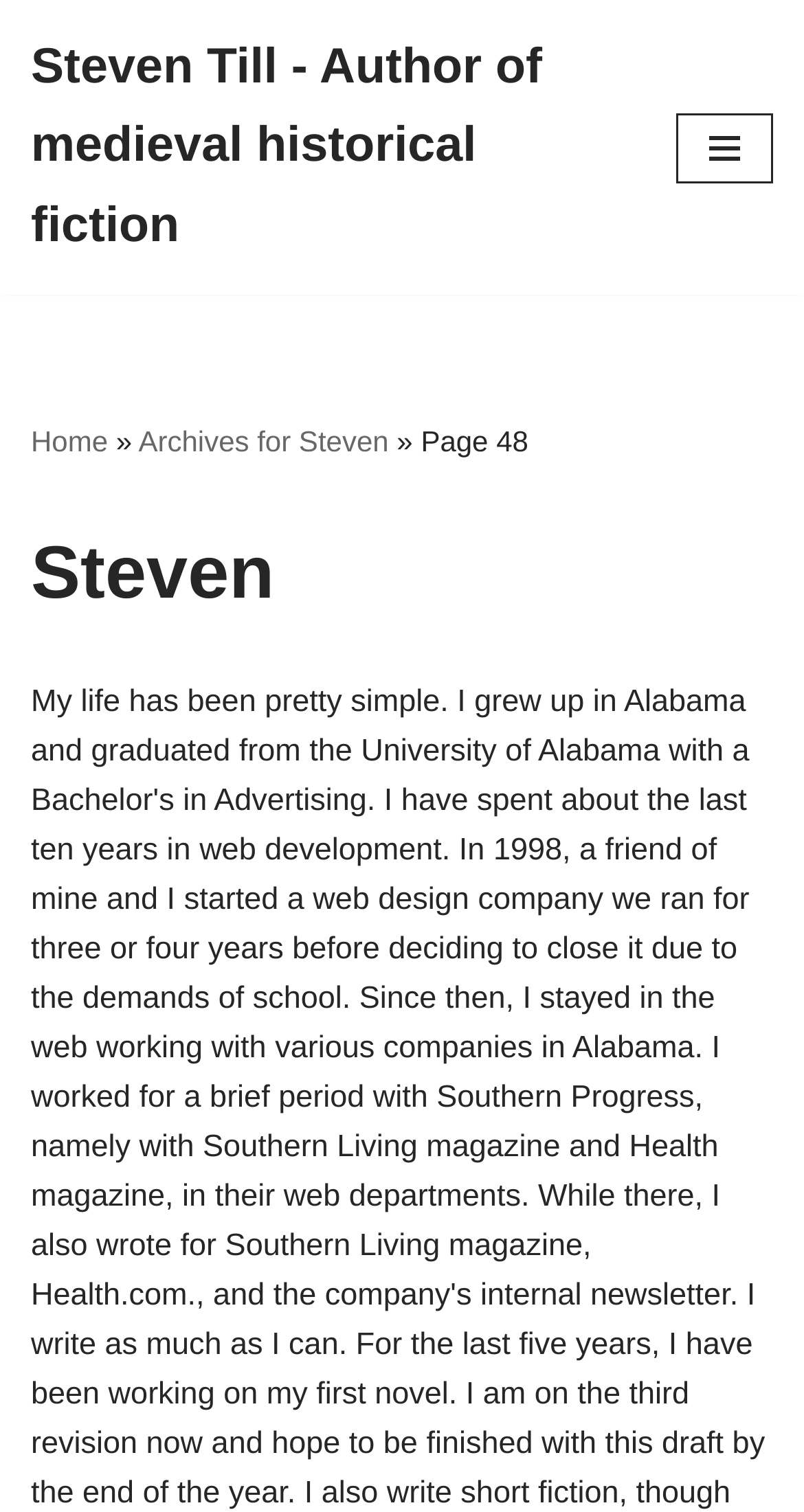Describe in detail what you see on the webpage.

The webpage is an author's page, specifically Steven Till, who writes medieval historical fiction. At the top-left corner, there is a "Skip to content" link. Next to it, on the top-center, is the title "Steven Till - Author of medieval historical fiction", which is a link. On the top-right corner, there is a "Navigation Menu" button that is not expanded. 

When the navigation menu is expanded, it reveals several links, including "Home" on the left, followed by a "»" symbol, and then "Archives for Steven". Further to the right, there is a "Page 48" indicator. Below the navigation menu, there is a large heading that reads "Steven".